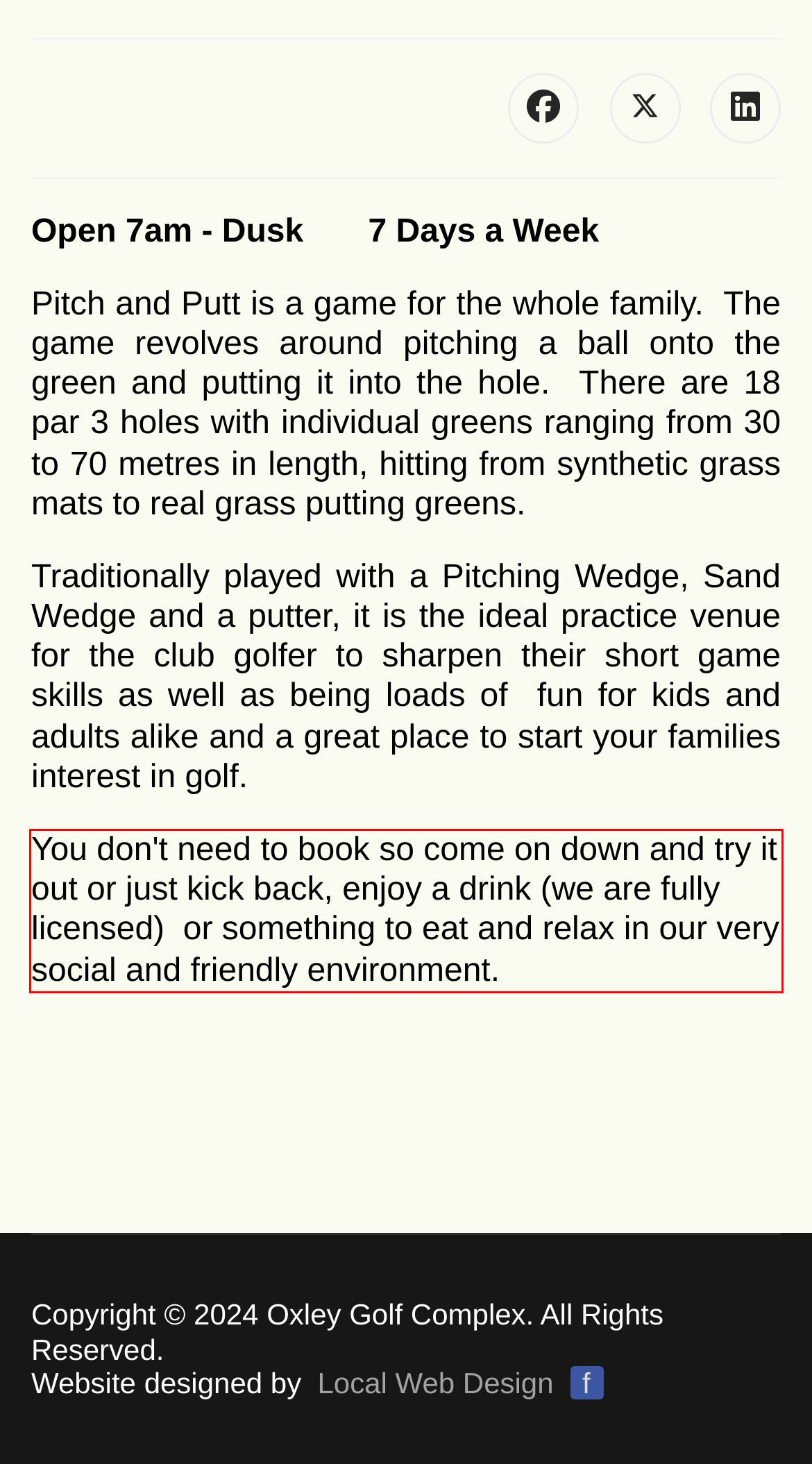From the provided screenshot, extract the text content that is enclosed within the red bounding box.

You don't need to book so come on down and try it out or just kick back, enjoy a drink (we are fully licensed) or something to eat and relax in our very social and friendly environment.